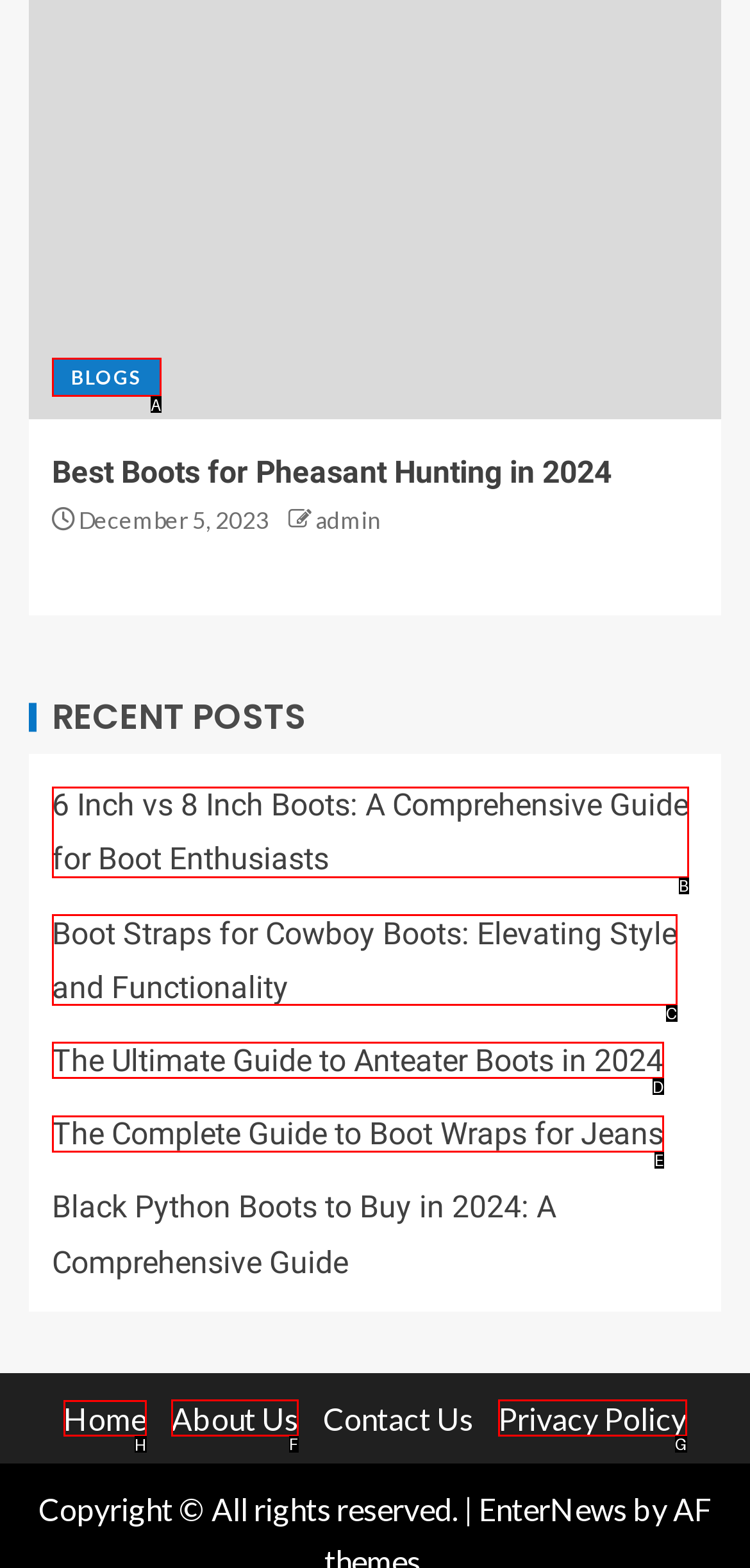Choose the correct UI element to click for this task: go to the home page Answer using the letter from the given choices.

H